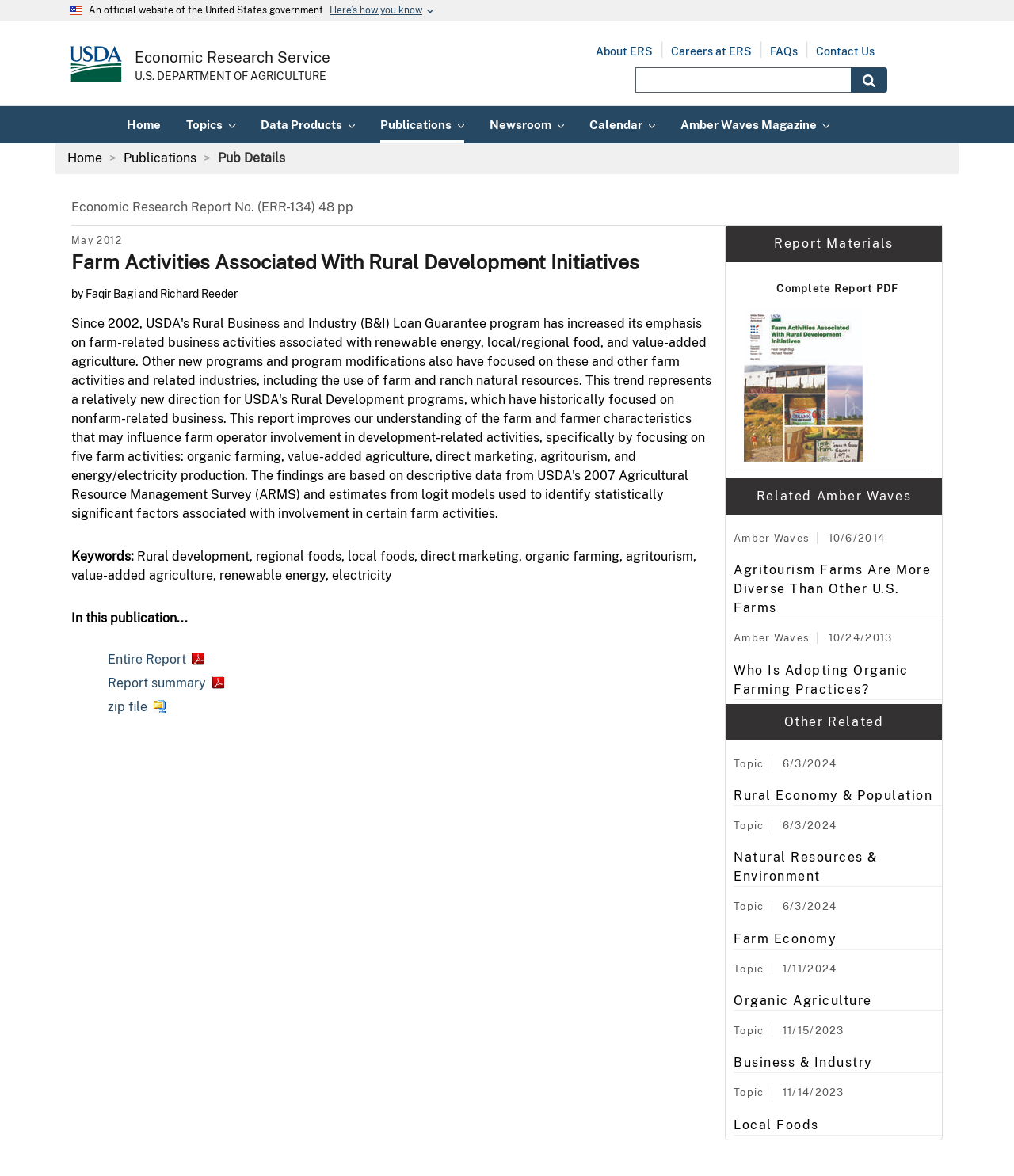Give a one-word or phrase response to the following question: What is the name of the department associated with the logo?

U.S. Department of Agriculture